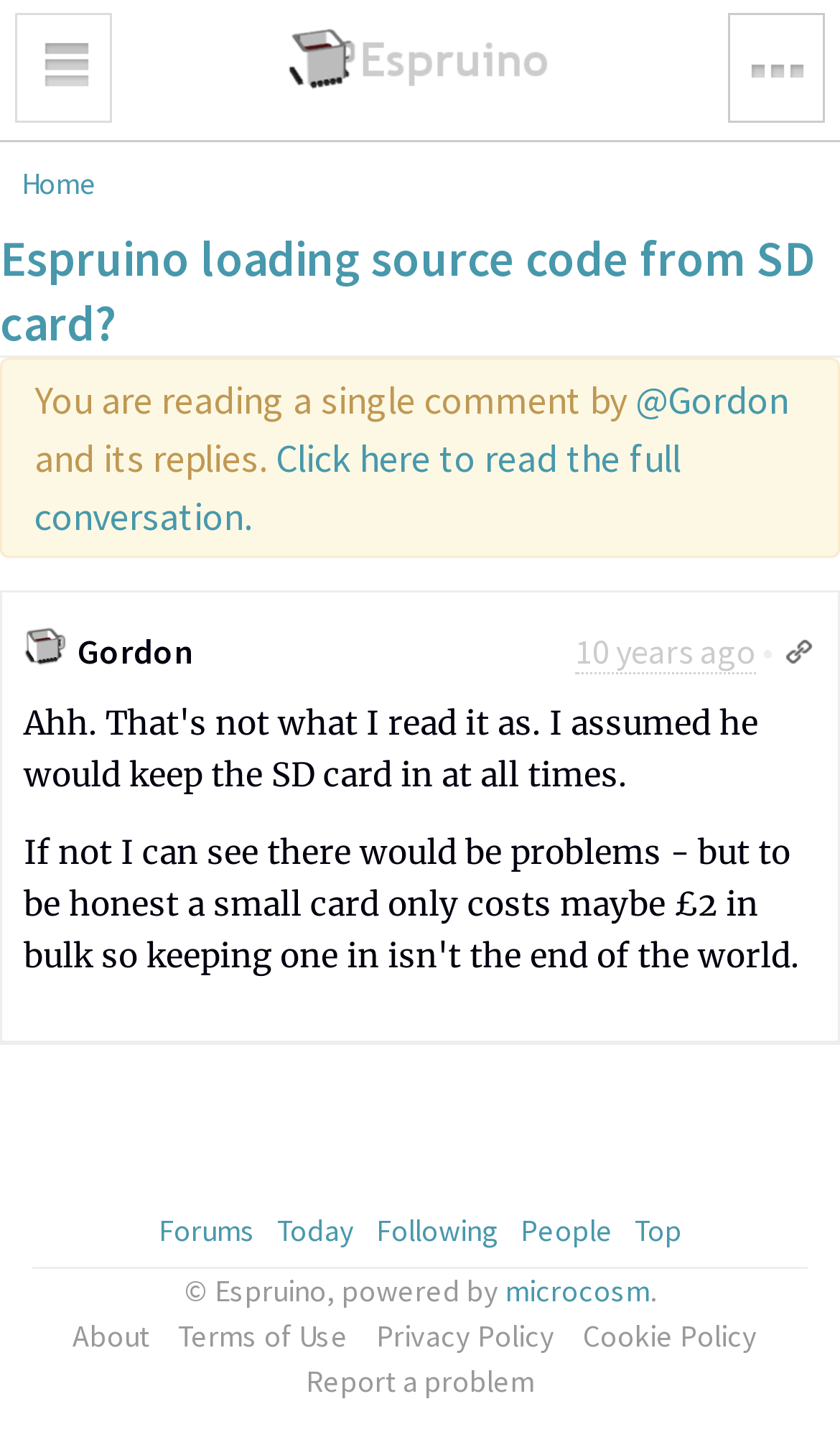Identify the bounding box coordinates of the section that should be clicked to achieve the task described: "Toggle navigation".

[0.018, 0.009, 0.133, 0.085]